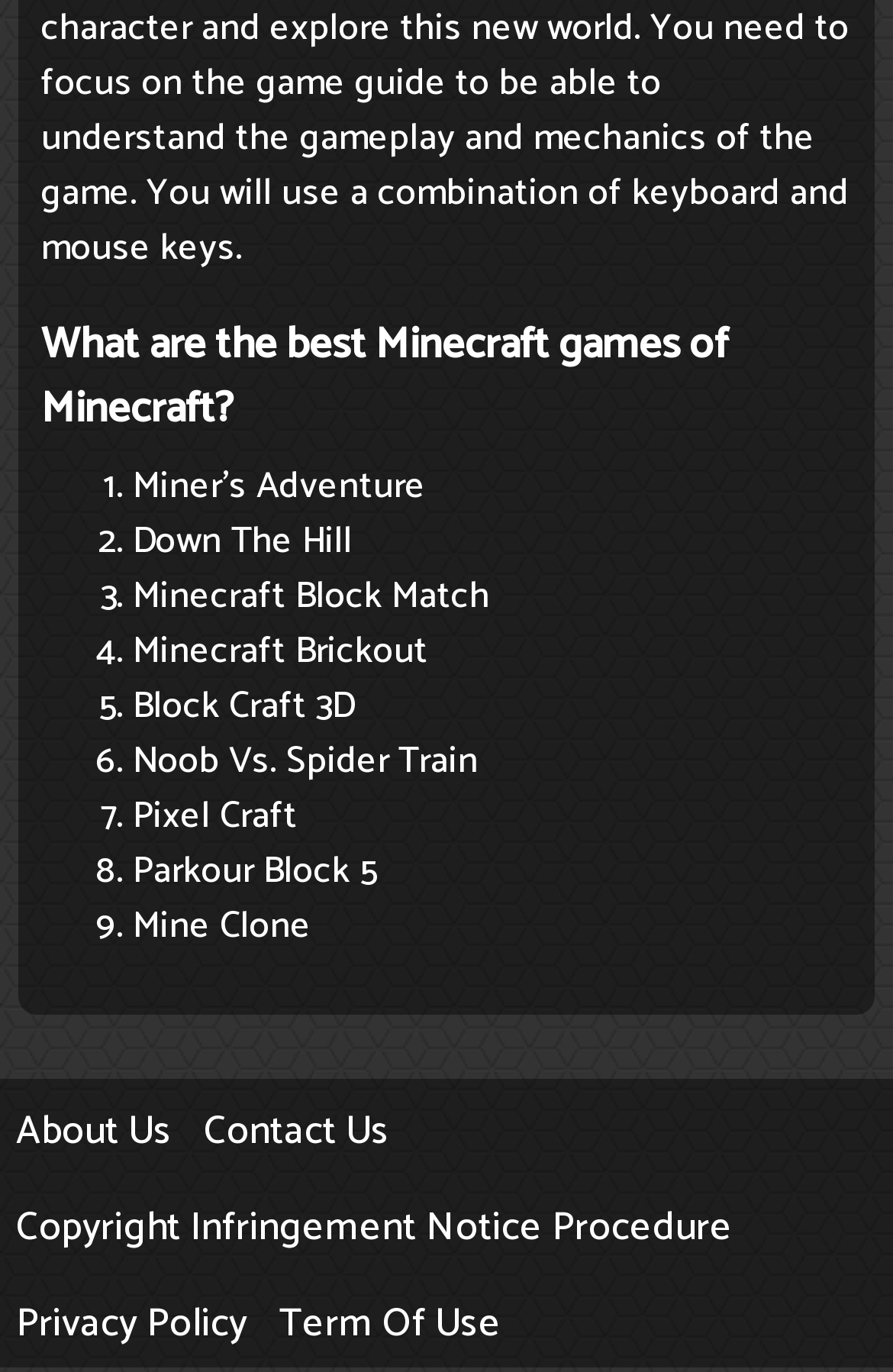Identify the bounding box for the described UI element. Provide the coordinates in (top-left x, top-left y, bottom-right x, bottom-right y) format with values ranging from 0 to 1: Privacy Policy

[0.013, 0.926, 0.282, 0.997]